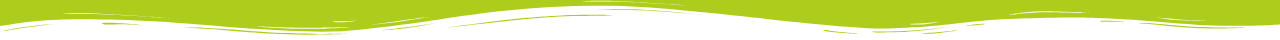What is the focus of the article's theme? Please answer the question using a single word or phrase based on the image.

Personal appearance and job opportunities